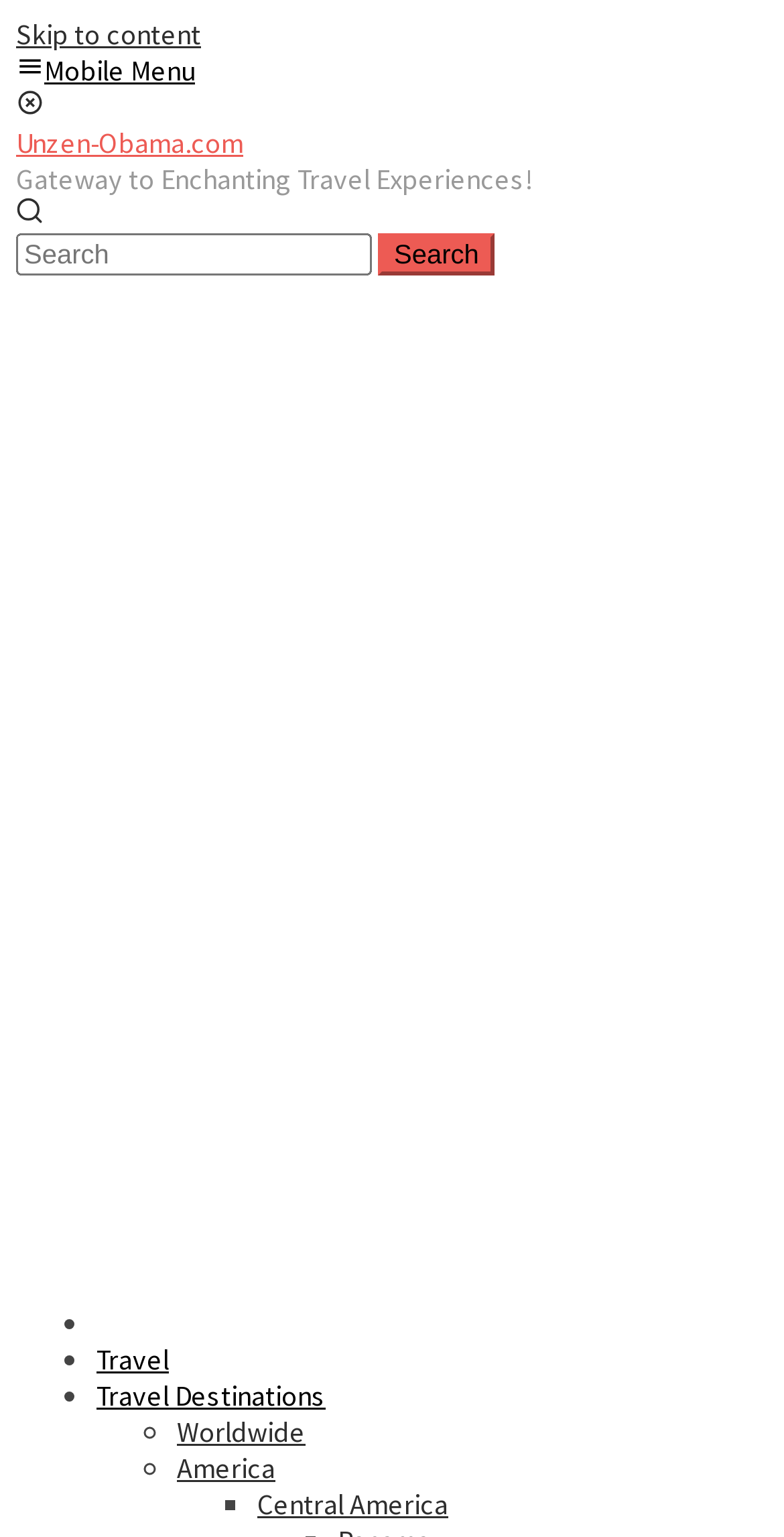How many list markers are there in the 'Travel' section?
Please use the image to deliver a detailed and complete answer.

In the 'Travel' section, I found three list markers: '•', '•', and '•'. These list markers are associated with the links 'Travel', 'Travel Destinations', and other sub-links.